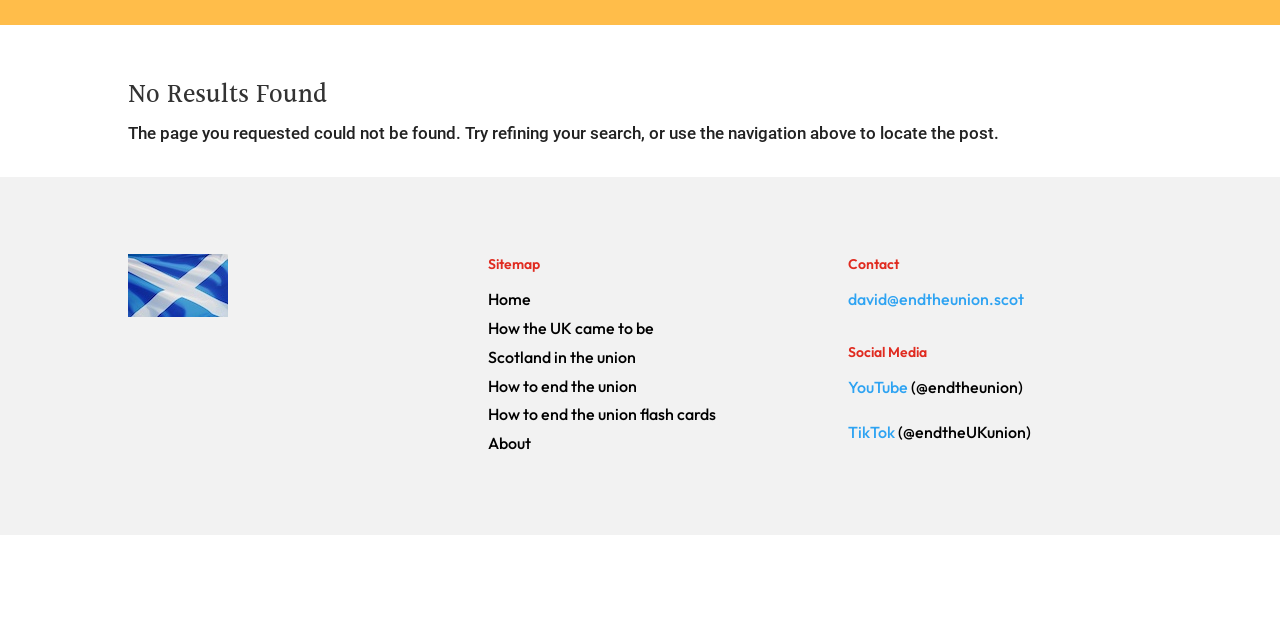Given the element description How to end the union, specify the bounding box coordinates of the corresponding UI element in the format (top-left x, top-left y, bottom-right x, bottom-right y). All values must be between 0 and 1.

[0.381, 0.587, 0.498, 0.618]